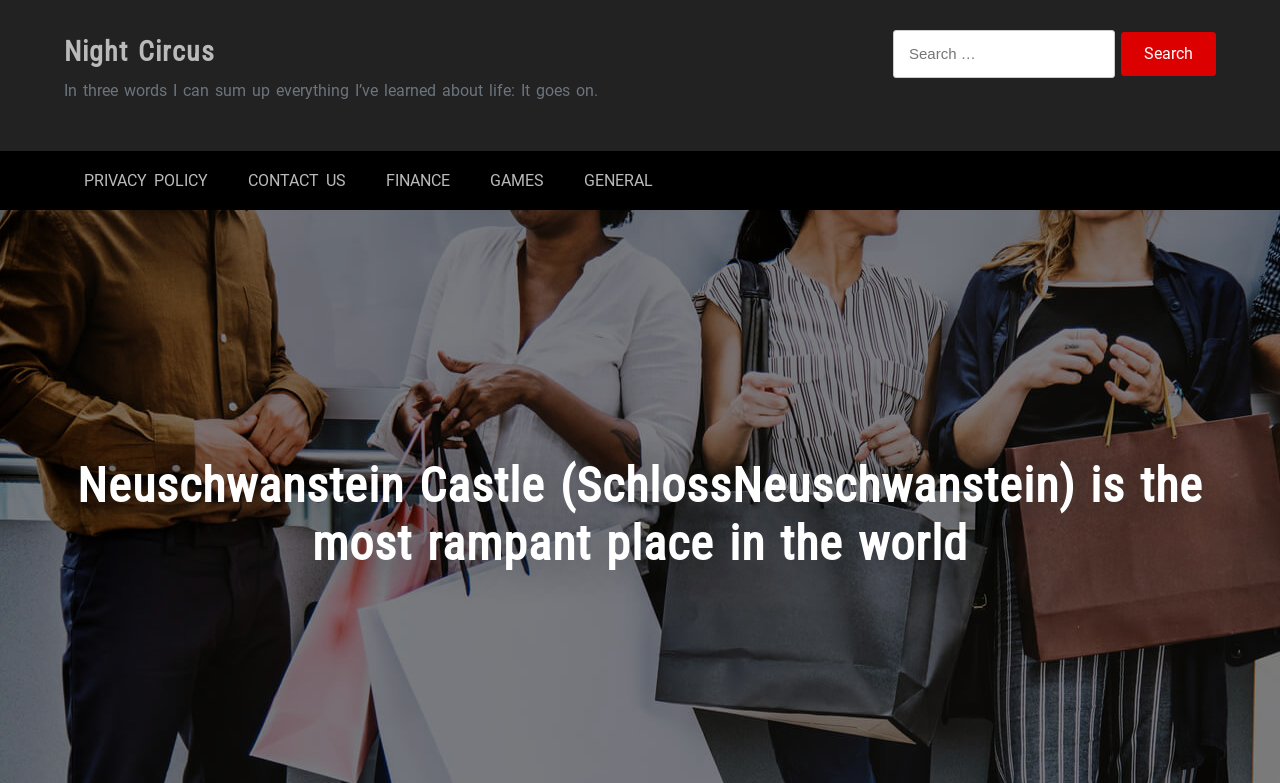Determine the coordinates of the bounding box for the clickable area needed to execute this instruction: "Click Search button".

[0.876, 0.041, 0.95, 0.097]